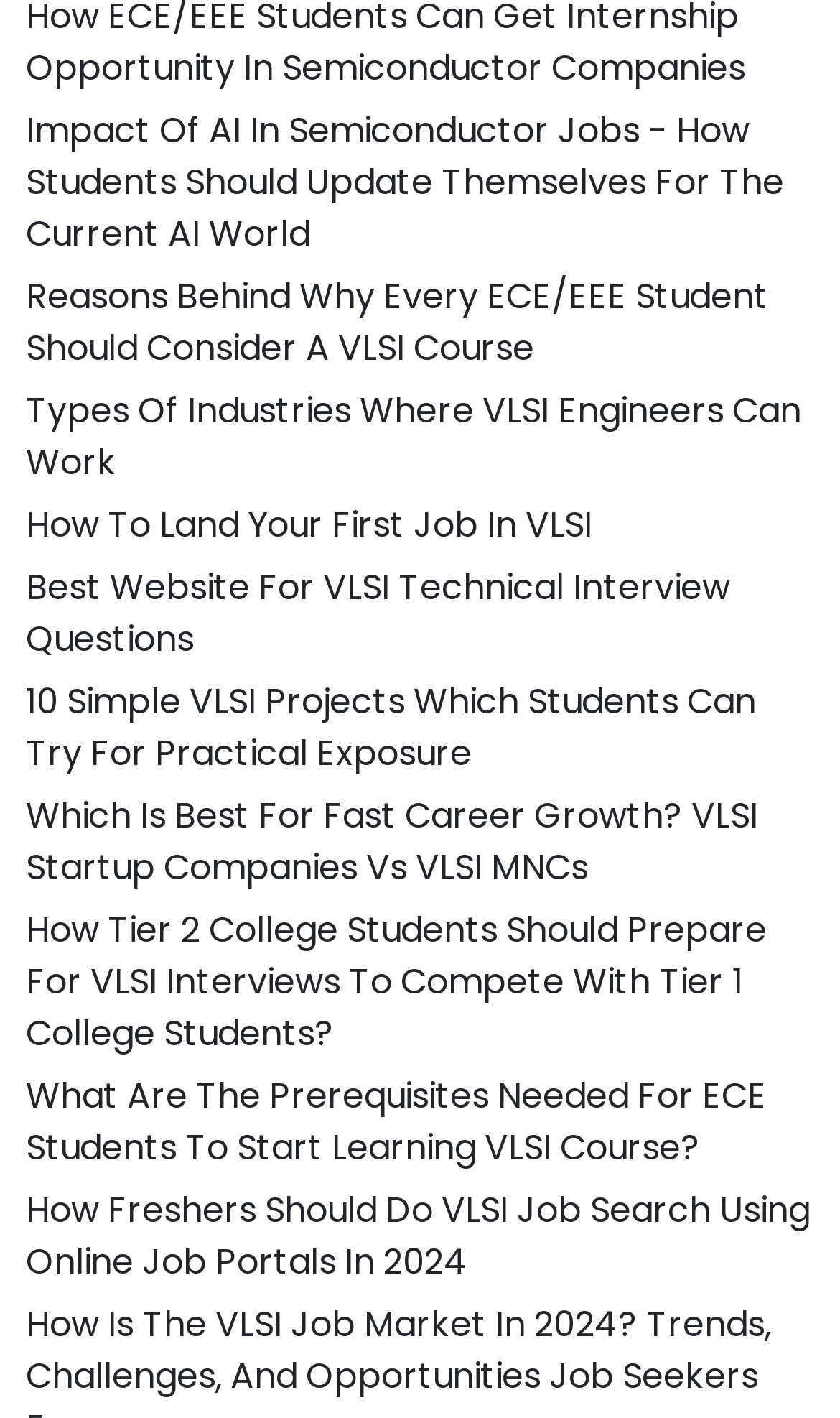Respond with a single word or phrase to the following question:
What topics are discussed on this webpage?

VLSI and AI